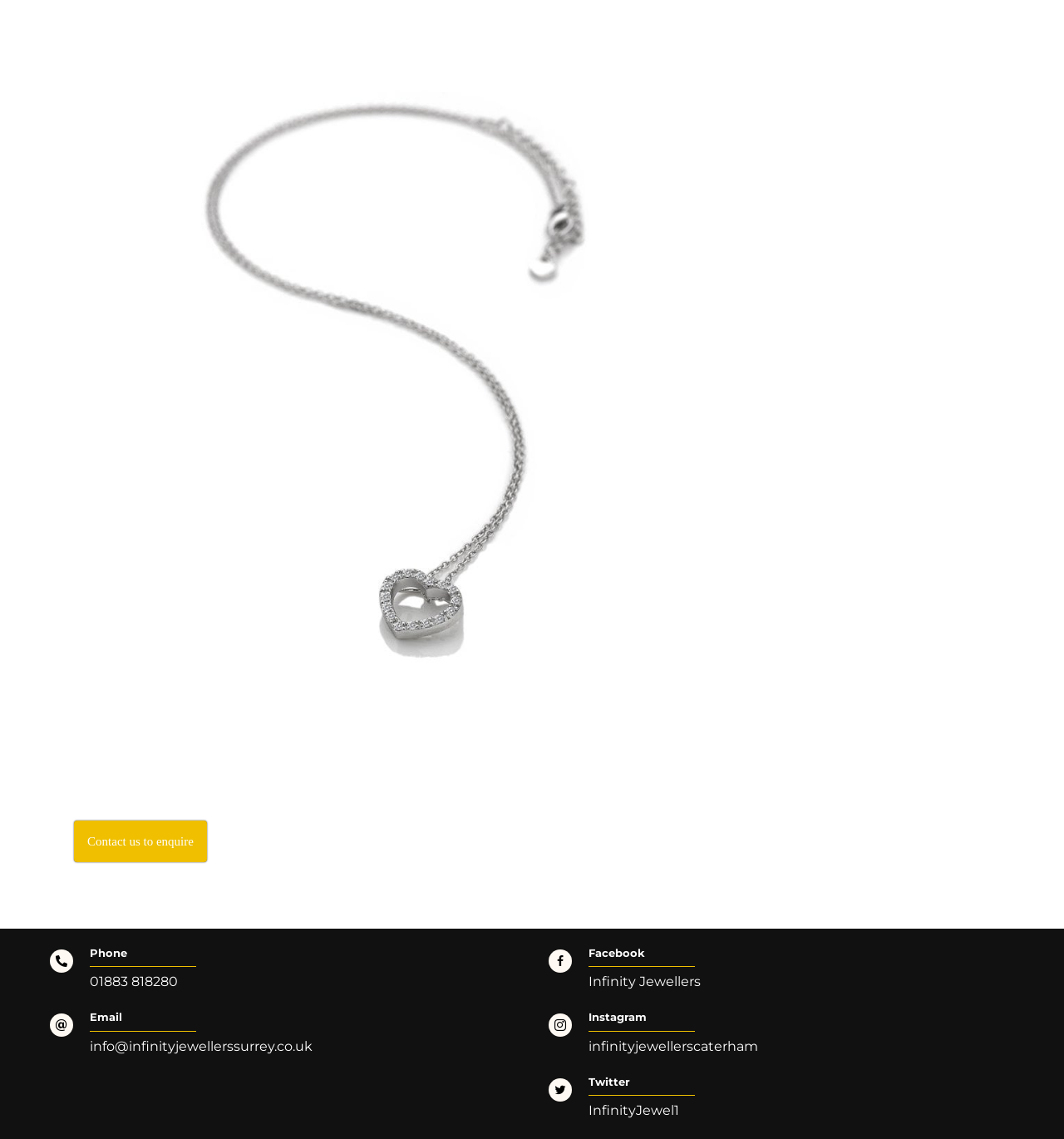Observe the image and answer the following question in detail: What social media platforms are listed?

I found the social media platforms by looking at the link elements with the texts 'Go to https://www.facebook.com/...', 'Go to https://www.instagram.com/...', and 'Go to https://twitter.com/...' which are located below their respective headings.